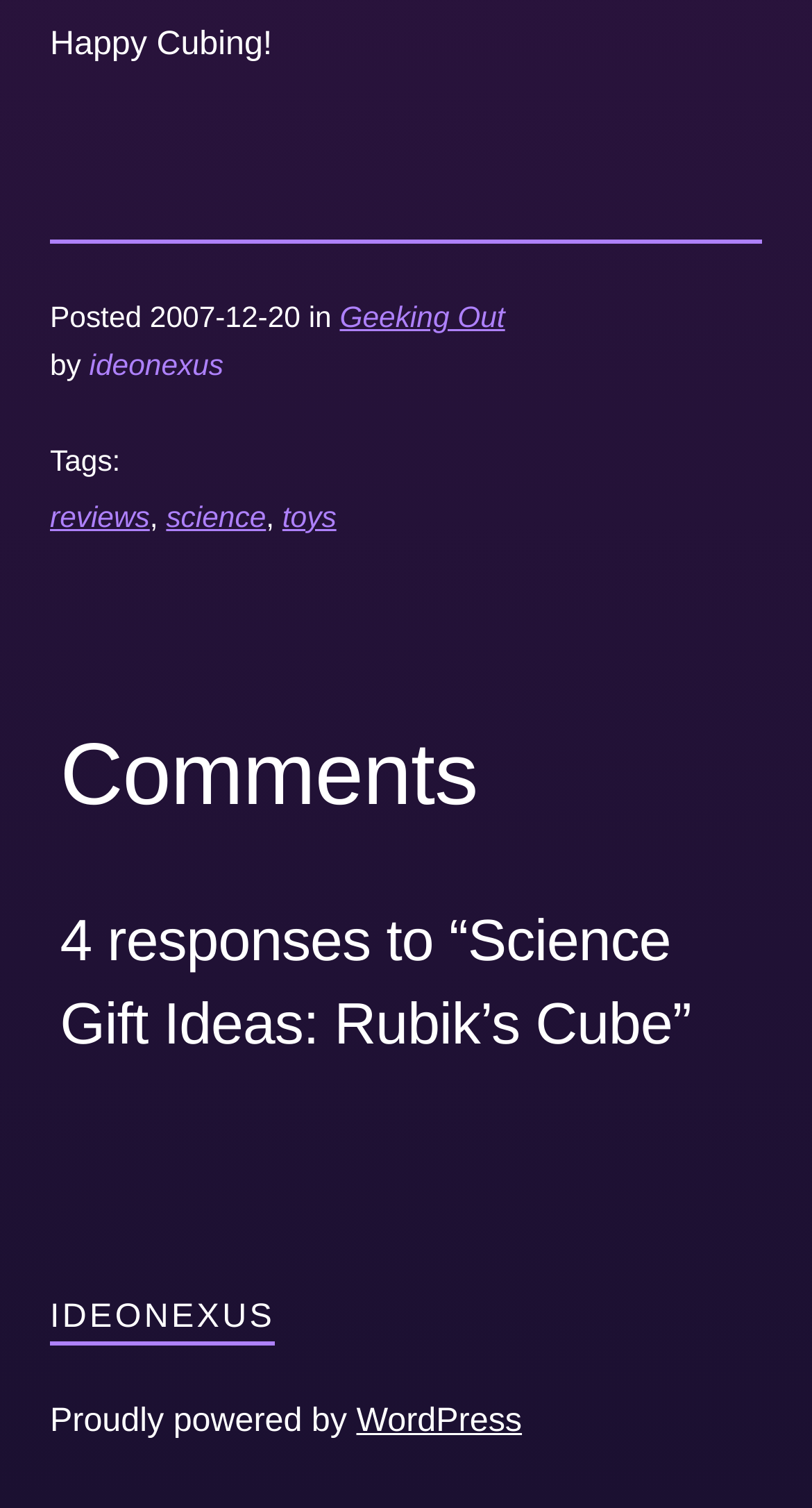Answer succinctly with a single word or phrase:
How many responses are there to the blog post?

4